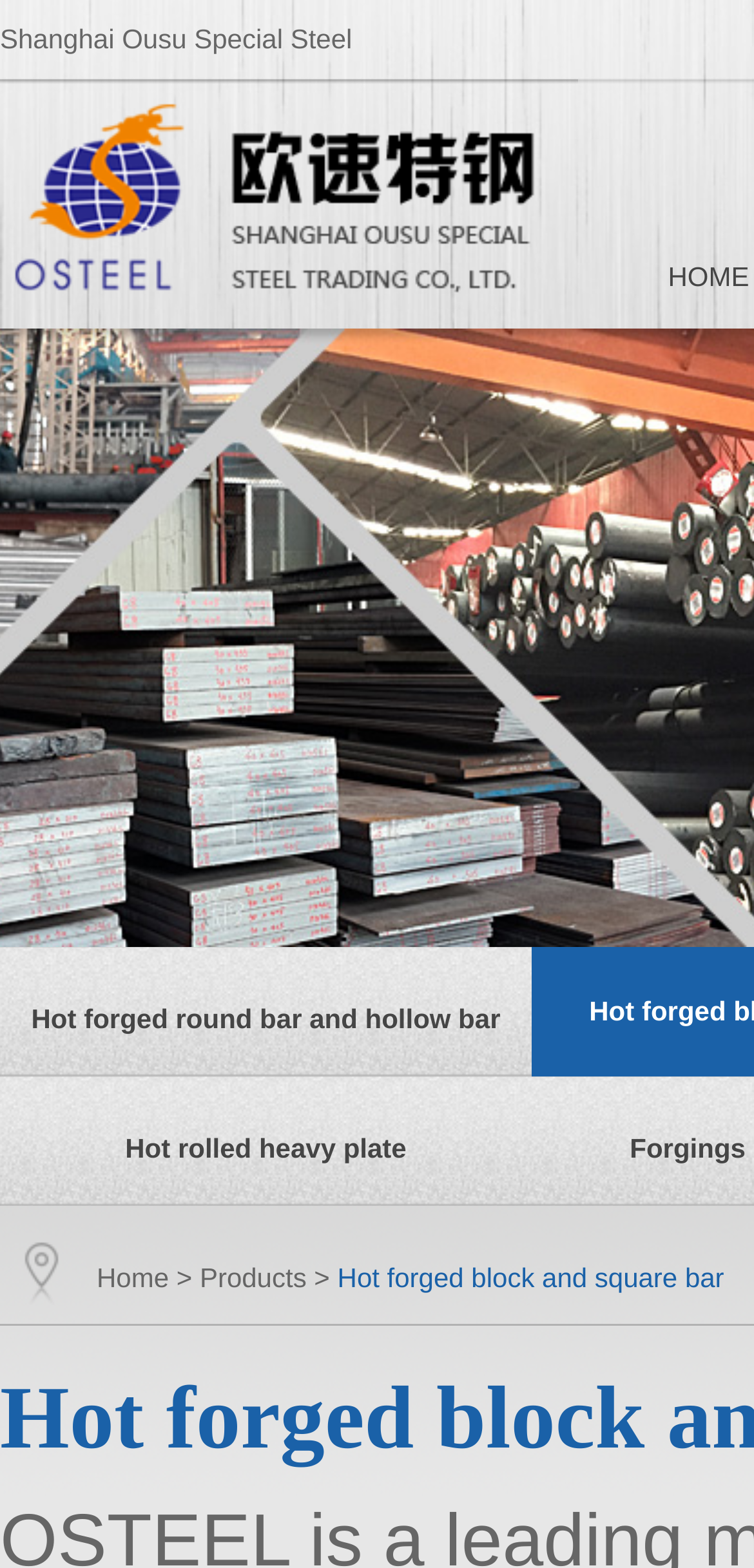What is the last product category listed?
Answer the question with just one word or phrase using the image.

Hot forged block and square bar